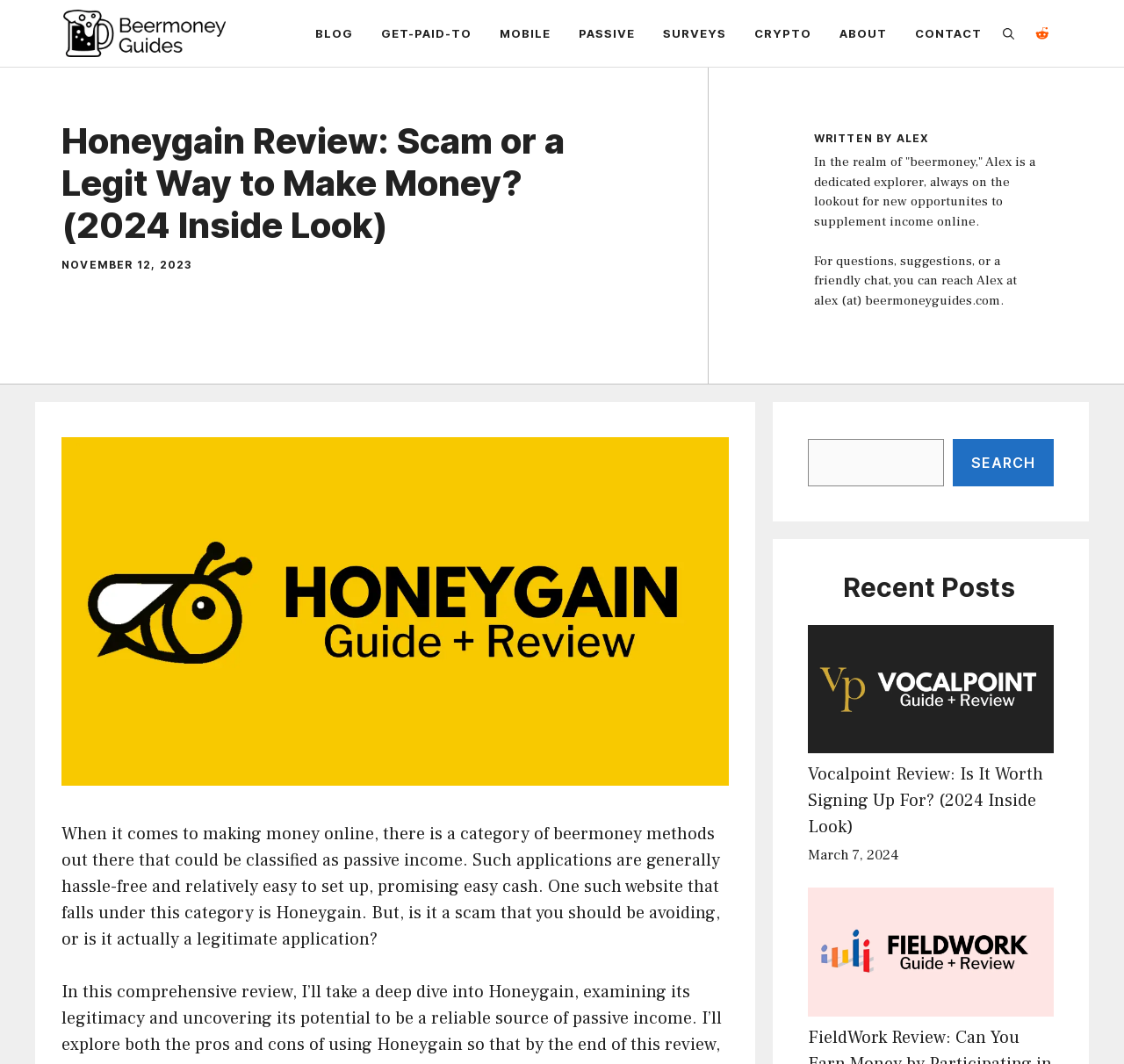Find the bounding box coordinates of the area to click in order to follow the instruction: "Open the search box".

[0.886, 0.007, 0.915, 0.056]